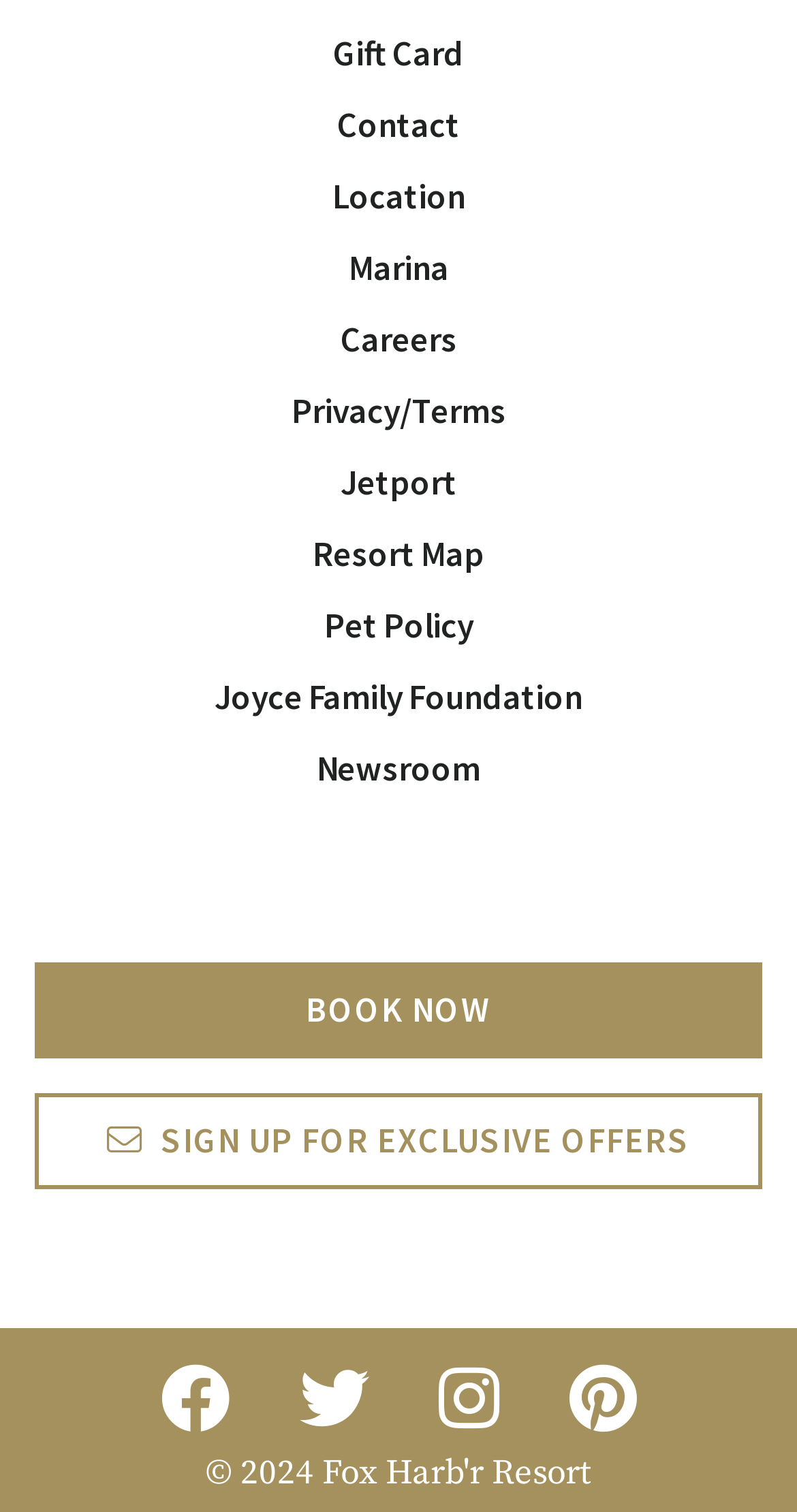Could you specify the bounding box coordinates for the clickable section to complete the following instruction: "Click on Gift Card"?

[0.418, 0.02, 0.582, 0.05]